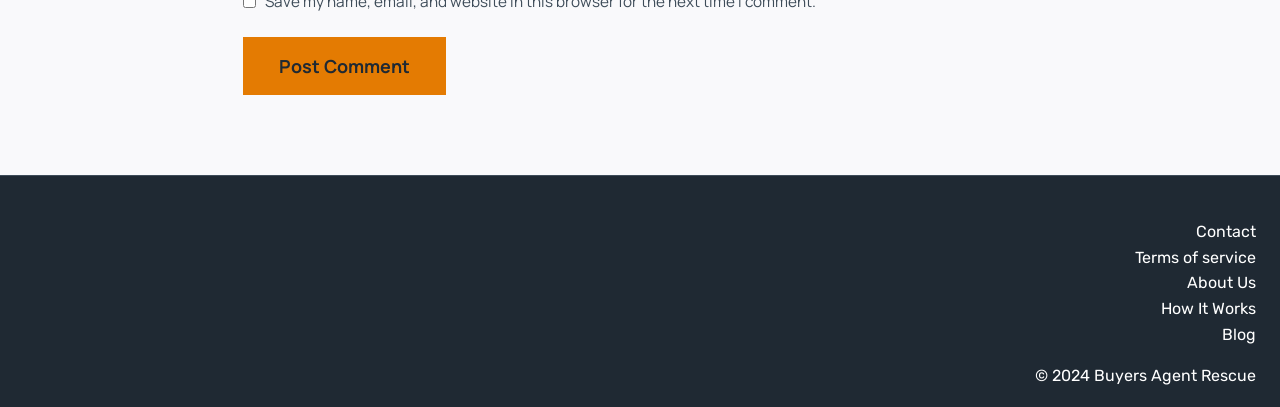Please answer the following question using a single word or phrase: 
How many links are there at the bottom of the page?

6